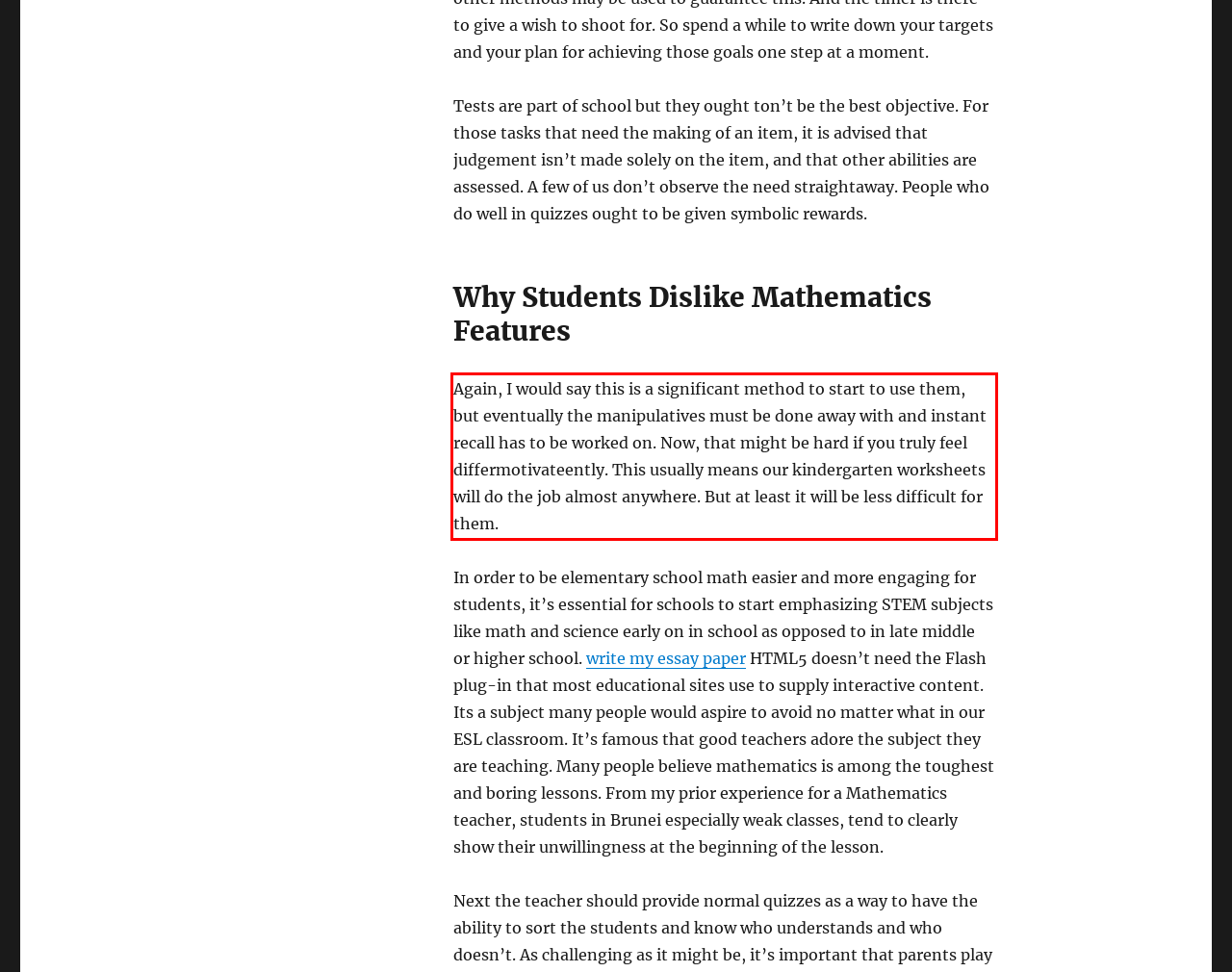Please look at the webpage screenshot and extract the text enclosed by the red bounding box.

Again, I would say this is a significant method to start to use them, but eventually the manipulatives must be done away with and instant recall has to be worked on. Now, that might be hard if you truly feel differmotivateently. This usually means our kindergarten worksheets will do the job almost anywhere. But at least it will be less difficult for them.